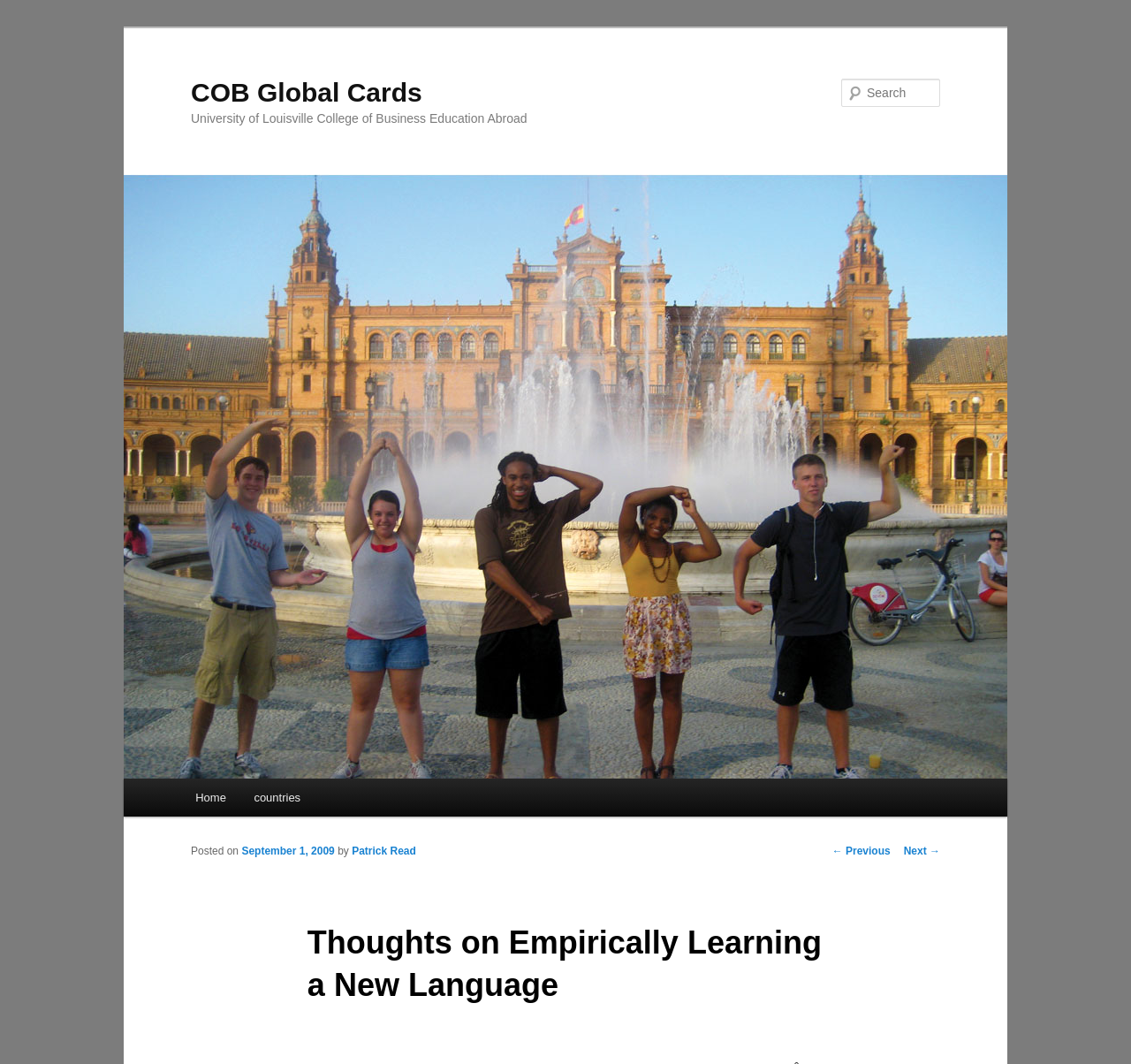Give a one-word or phrase response to the following question: When was the post published?

September 1, 2009